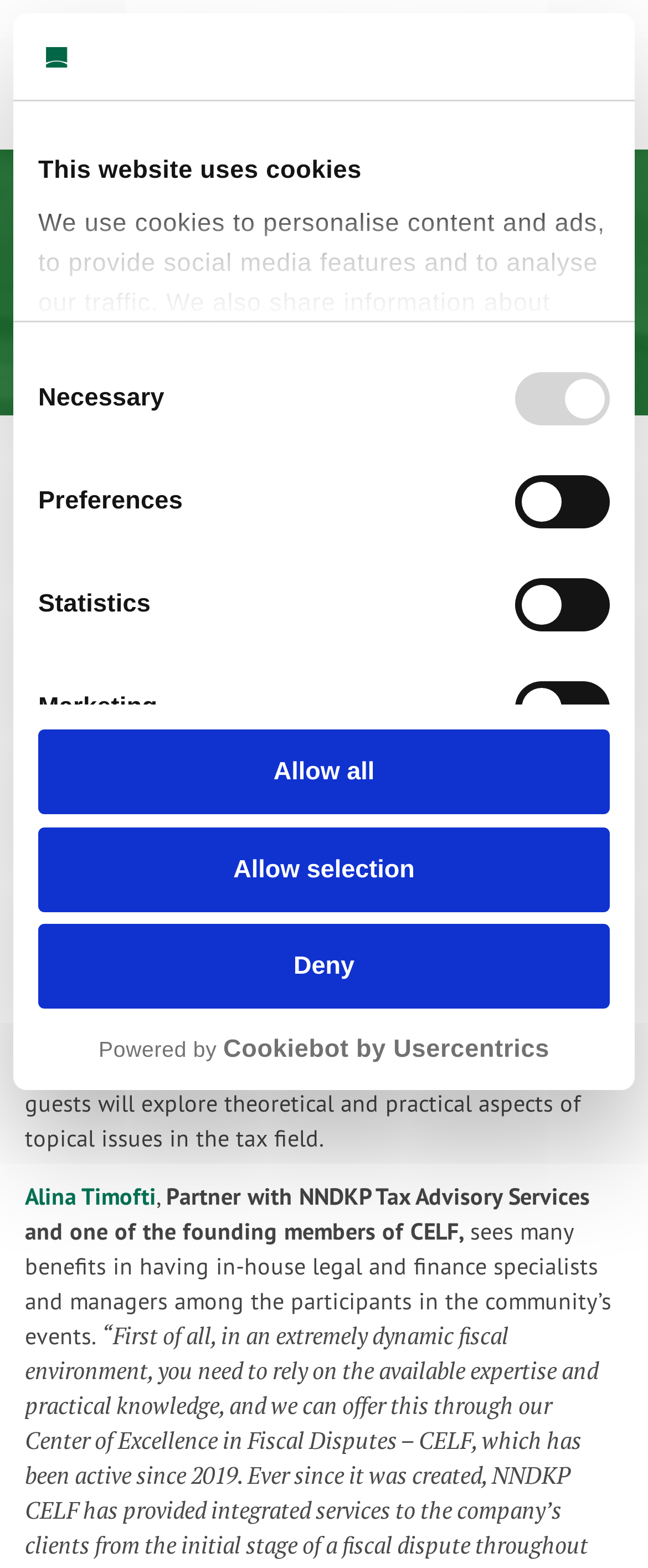Could you determine the bounding box coordinates of the clickable element to complete the instruction: "Click the logo"? Provide the coordinates as four float numbers between 0 and 1, i.e., [left, top, right, bottom].

[0.059, 0.024, 0.114, 0.048]